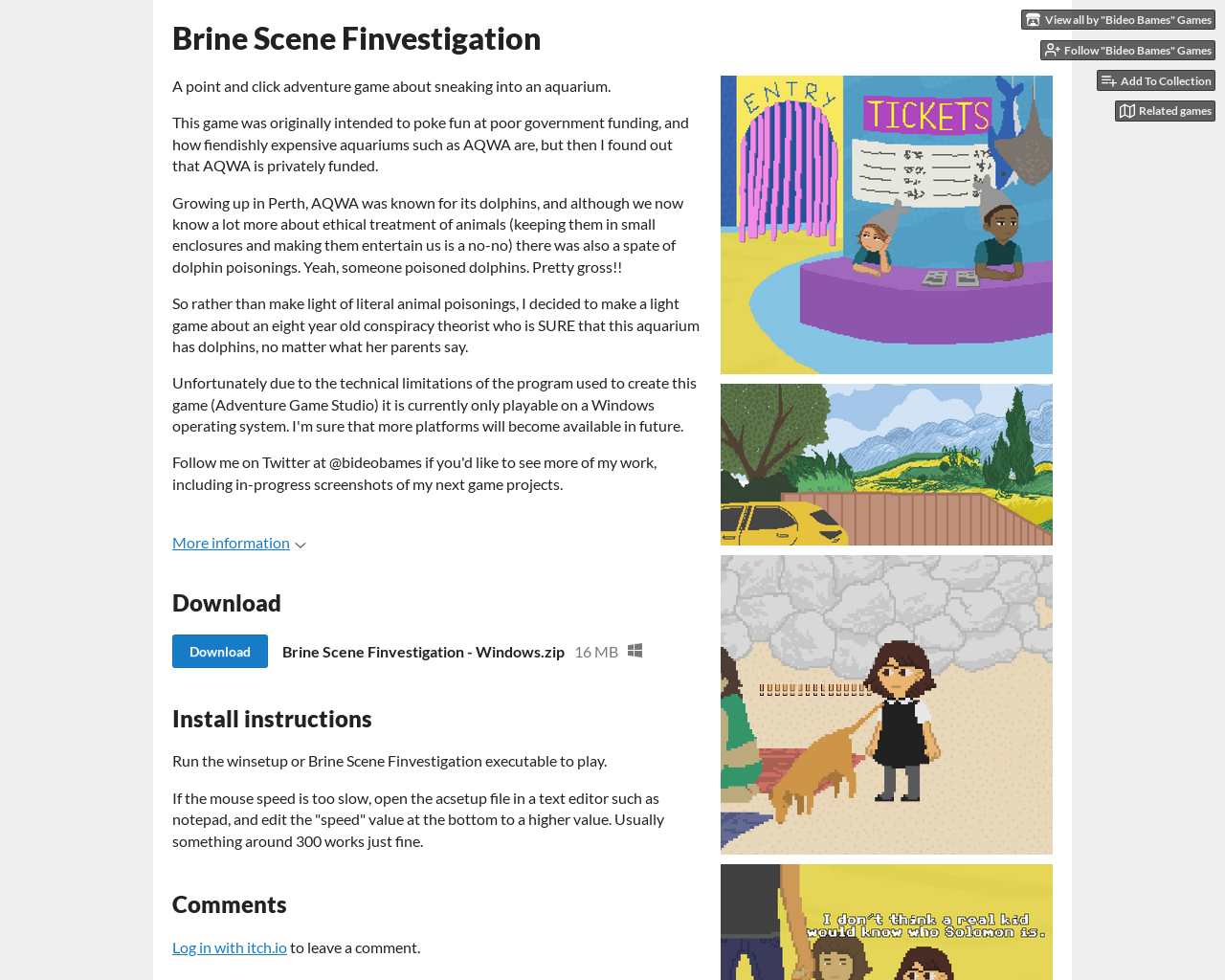How to adjust the mouse speed in the game?
Answer the question with detailed information derived from the image.

According to the 'Install instructions' section, if the mouse speed is too slow, the user can open the acsetup file in a text editor and edit the 'speed' value at the bottom to a higher value, usually around 300.